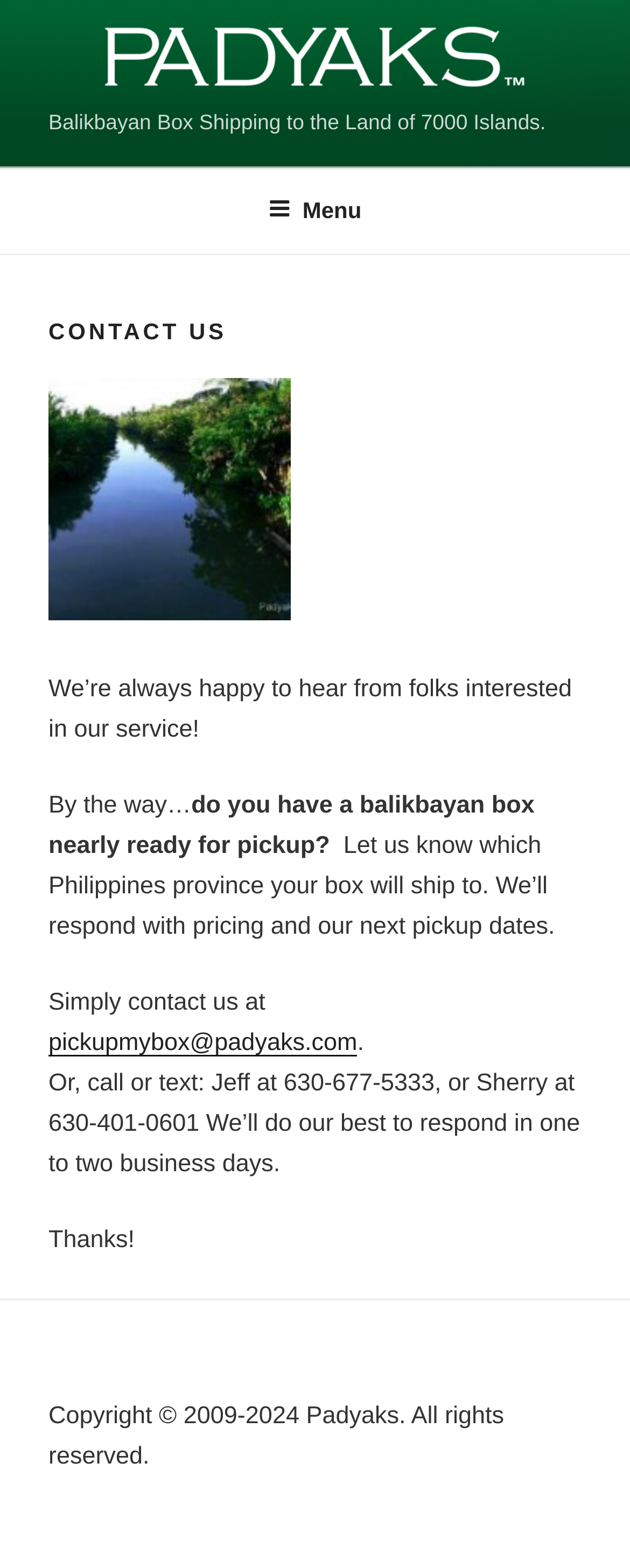What is the email address to contact for pickup?
Provide a detailed and extensive answer to the question.

The email address 'pickupmybox@padyaks.com' is mentioned in the contact information section, where it says 'Simply contact us at pickupmybox@padyaks.com'.